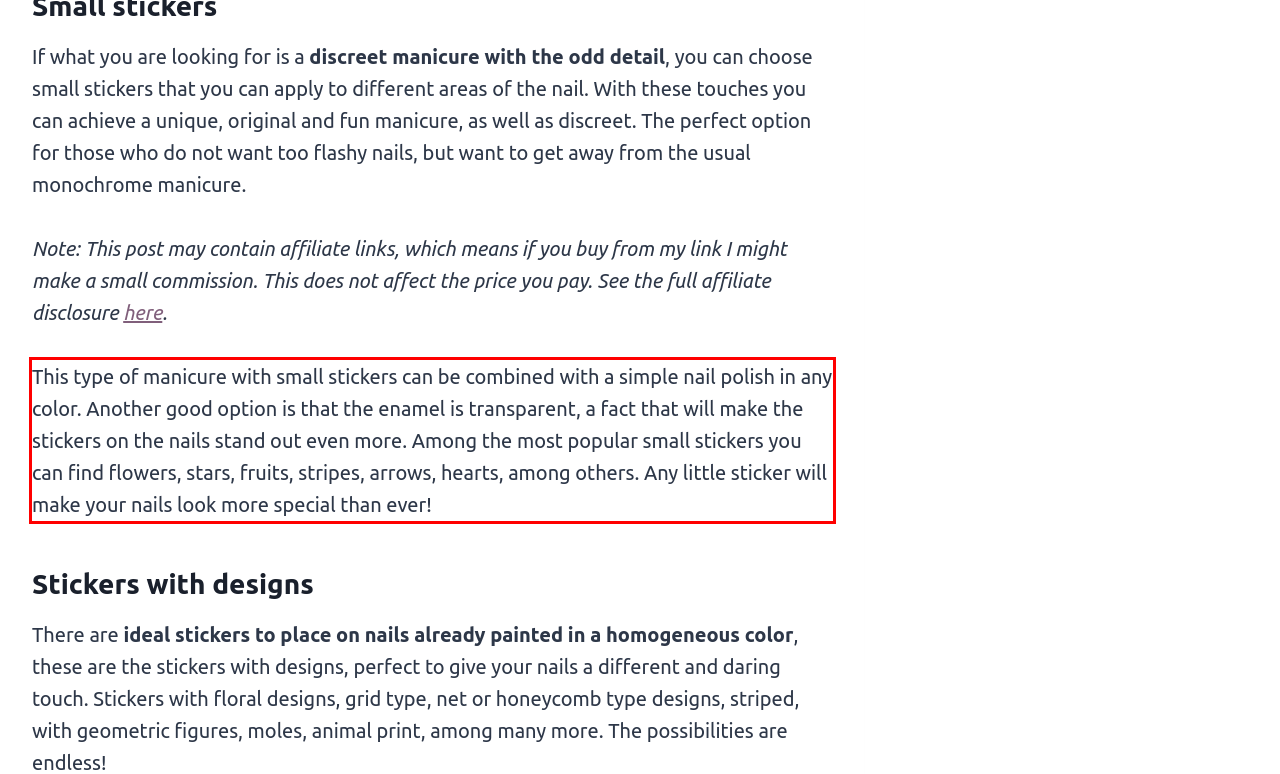Examine the screenshot of the webpage, locate the red bounding box, and generate the text contained within it.

This type of manicure with small stickers can be combined with a simple nail polish in any color. Another good option is that the enamel is transparent, a fact that will make the stickers on the nails stand out even more. Among the most popular small stickers you can find flowers, stars, fruits, stripes, arrows, hearts, among others. Any little sticker will make your nails look more special than ever!